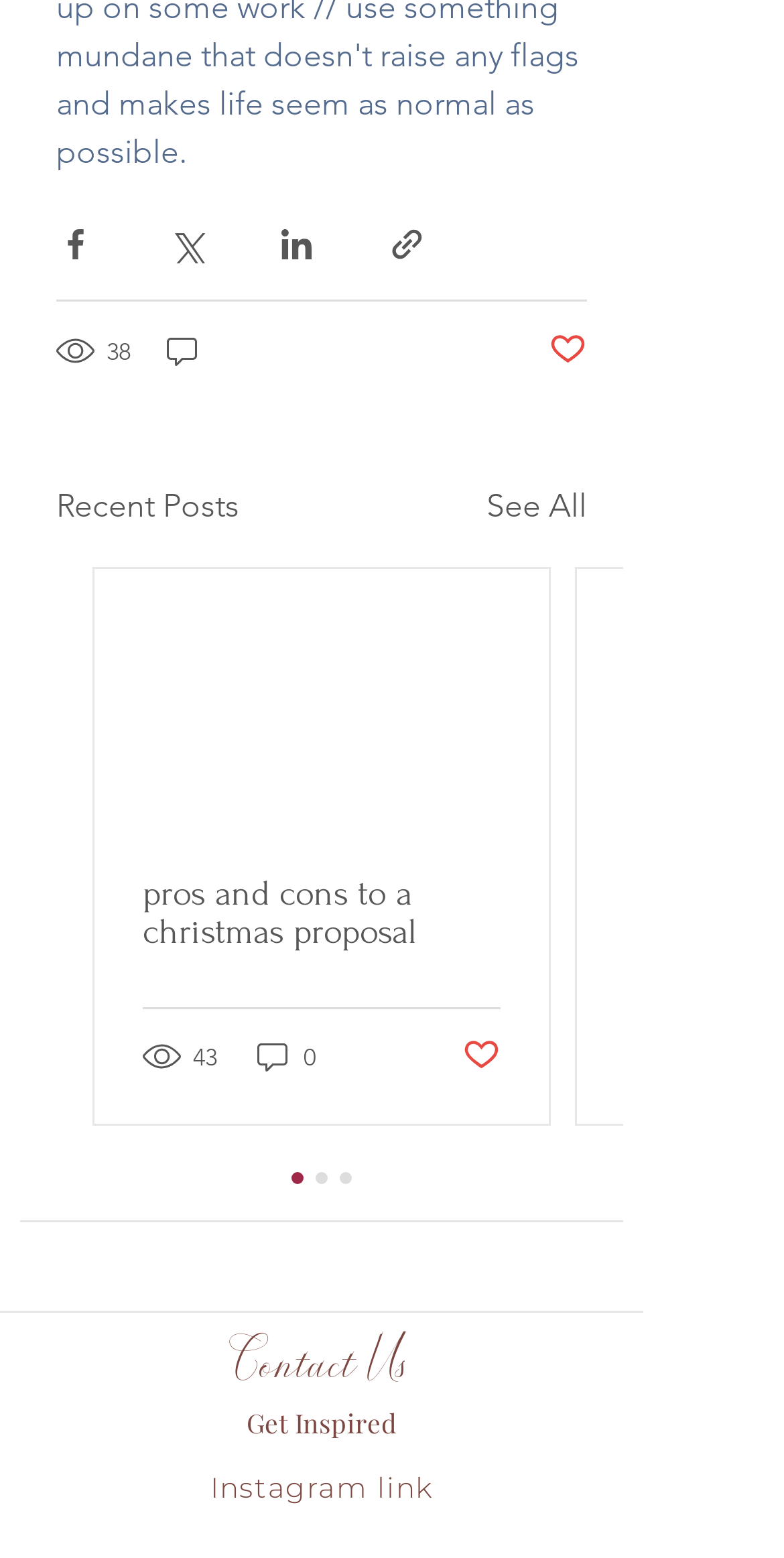Provide a thorough and detailed response to the question by examining the image: 
What is the link text at the bottom of the page?

The link text at the bottom of the page is 'Contact Us', which is a link that allows users to contact the website administrators or owners.